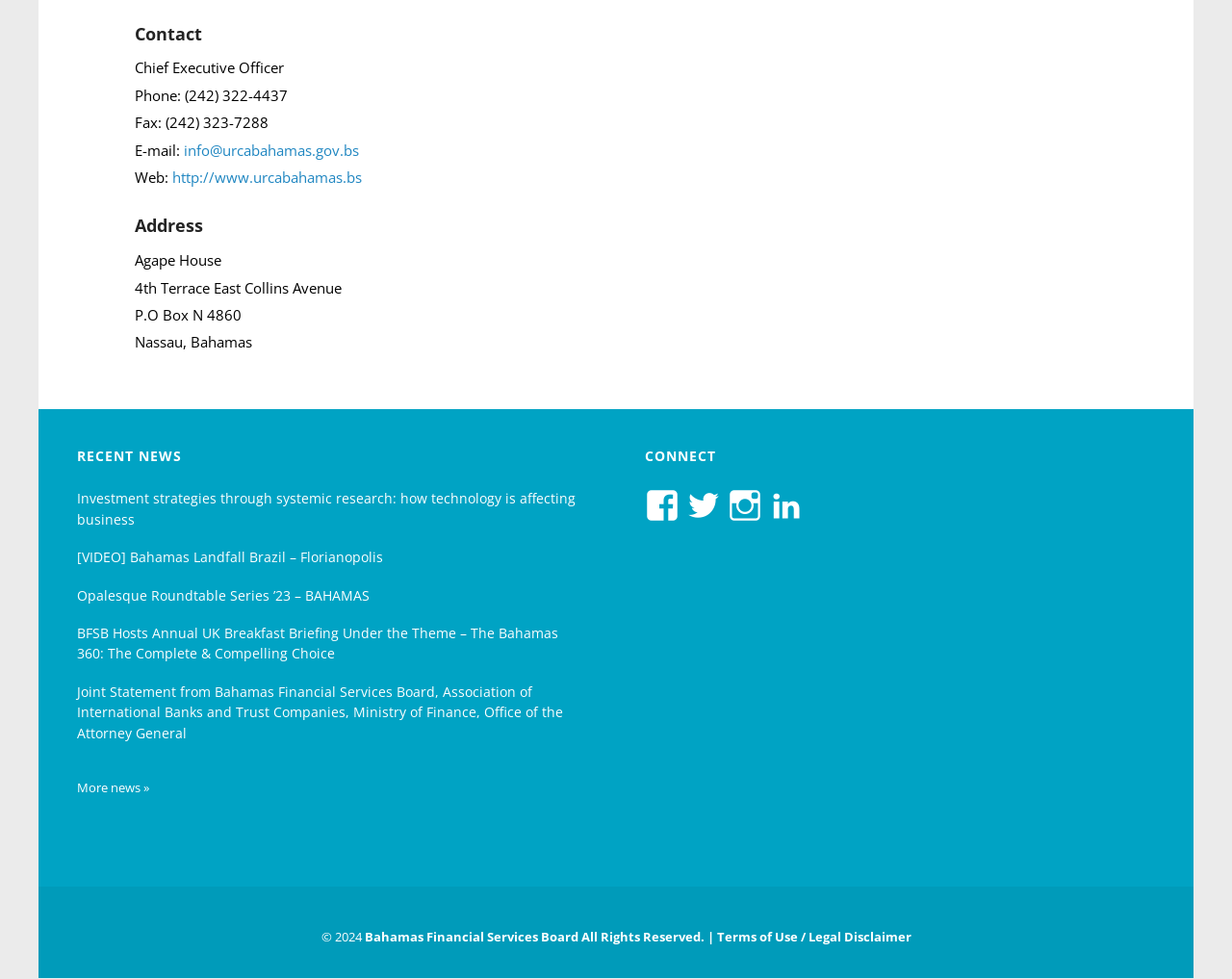Respond to the following query with just one word or a short phrase: 
What is the phone number of the Chief Executive Officer?

(242) 322-4437